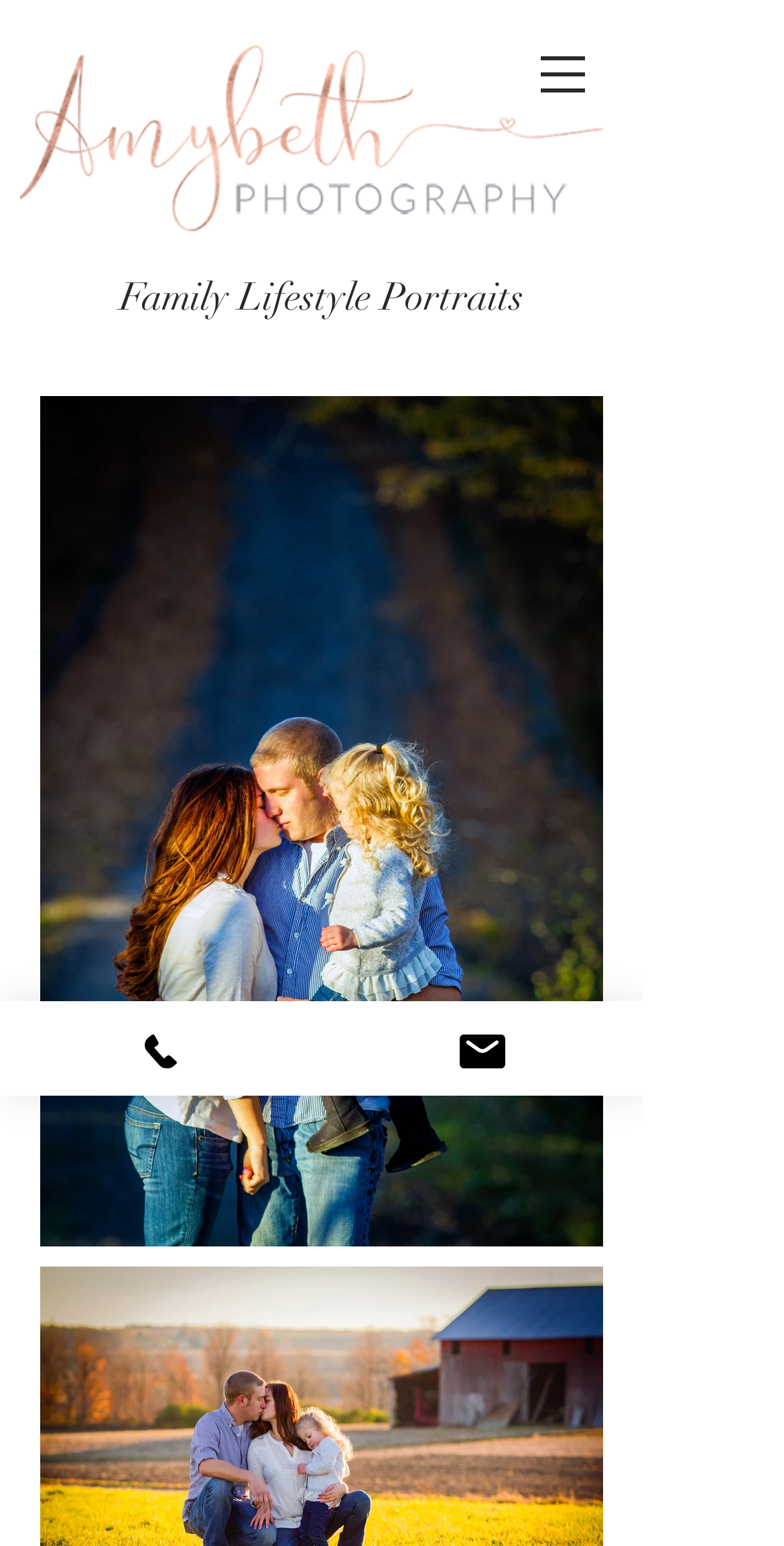Please answer the following question using a single word or phrase: 
What services does Amybeth offer?

Family, High School Senior, Newborn, Wedding, Retouching